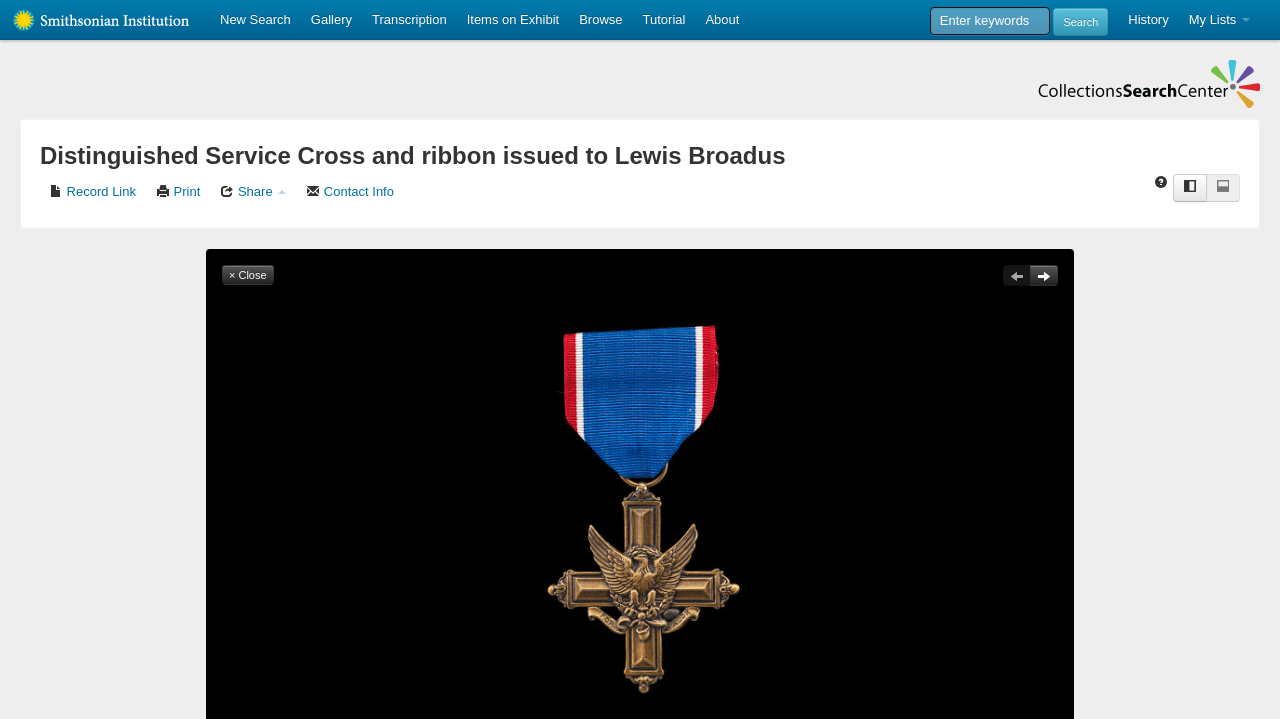Please locate the bounding box coordinates of the element that should be clicked to complete the given instruction: "Get the record link".

[0.031, 0.245, 0.113, 0.288]